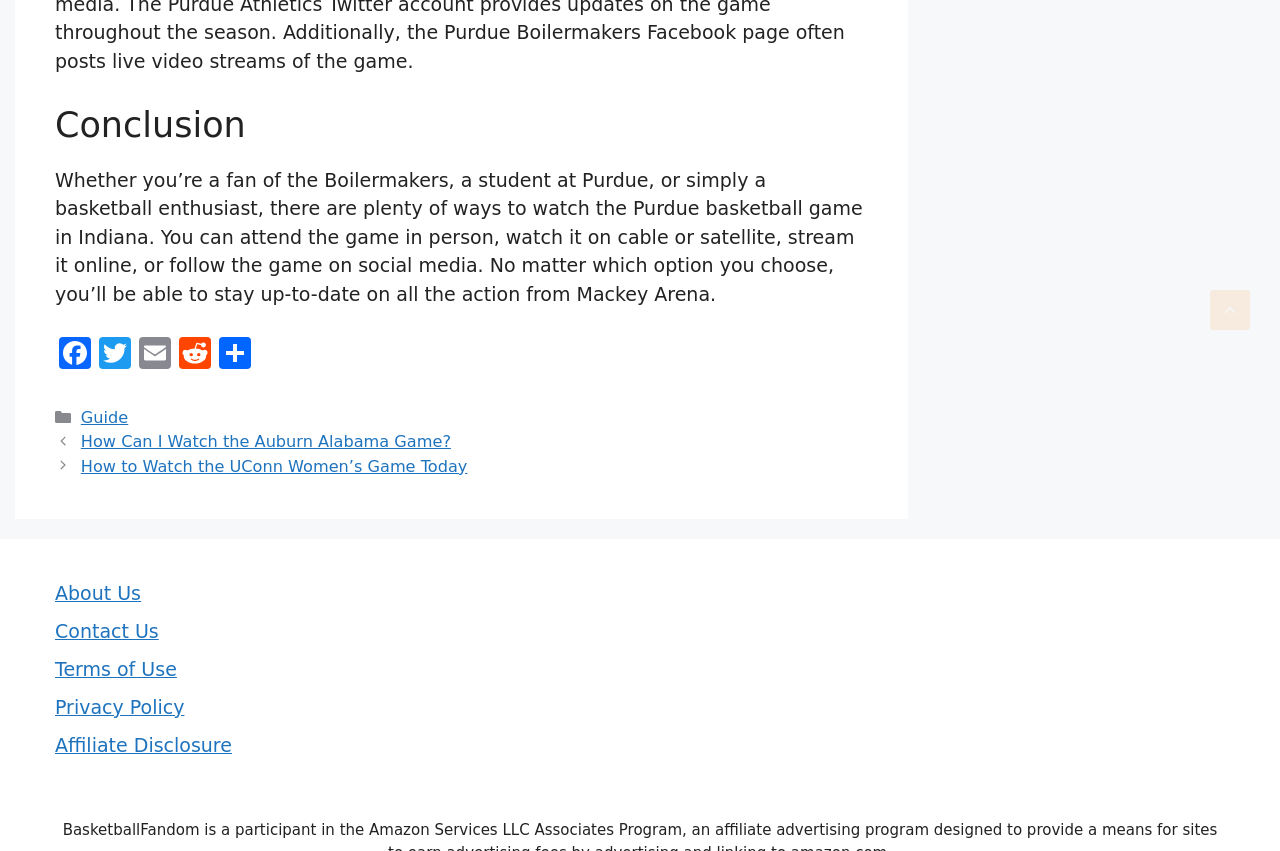Given the element description "Terms of Use", identify the bounding box of the corresponding UI element.

[0.043, 0.773, 0.138, 0.799]